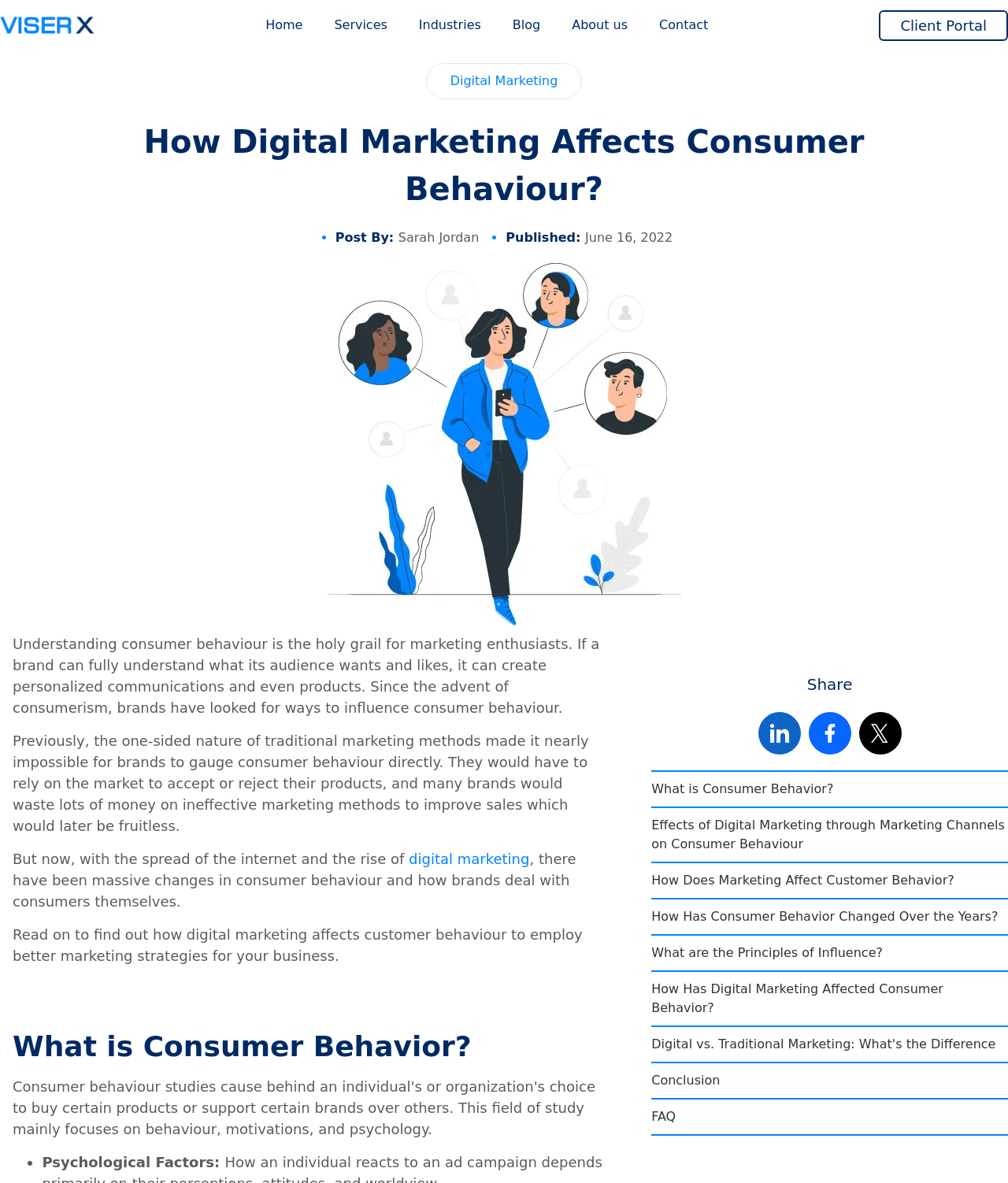Identify the bounding box coordinates for the UI element described by the following text: "Blog". Provide the coordinates as four float numbers between 0 and 1, in the format [left, top, right, bottom].

[0.493, 0.0, 0.552, 0.043]